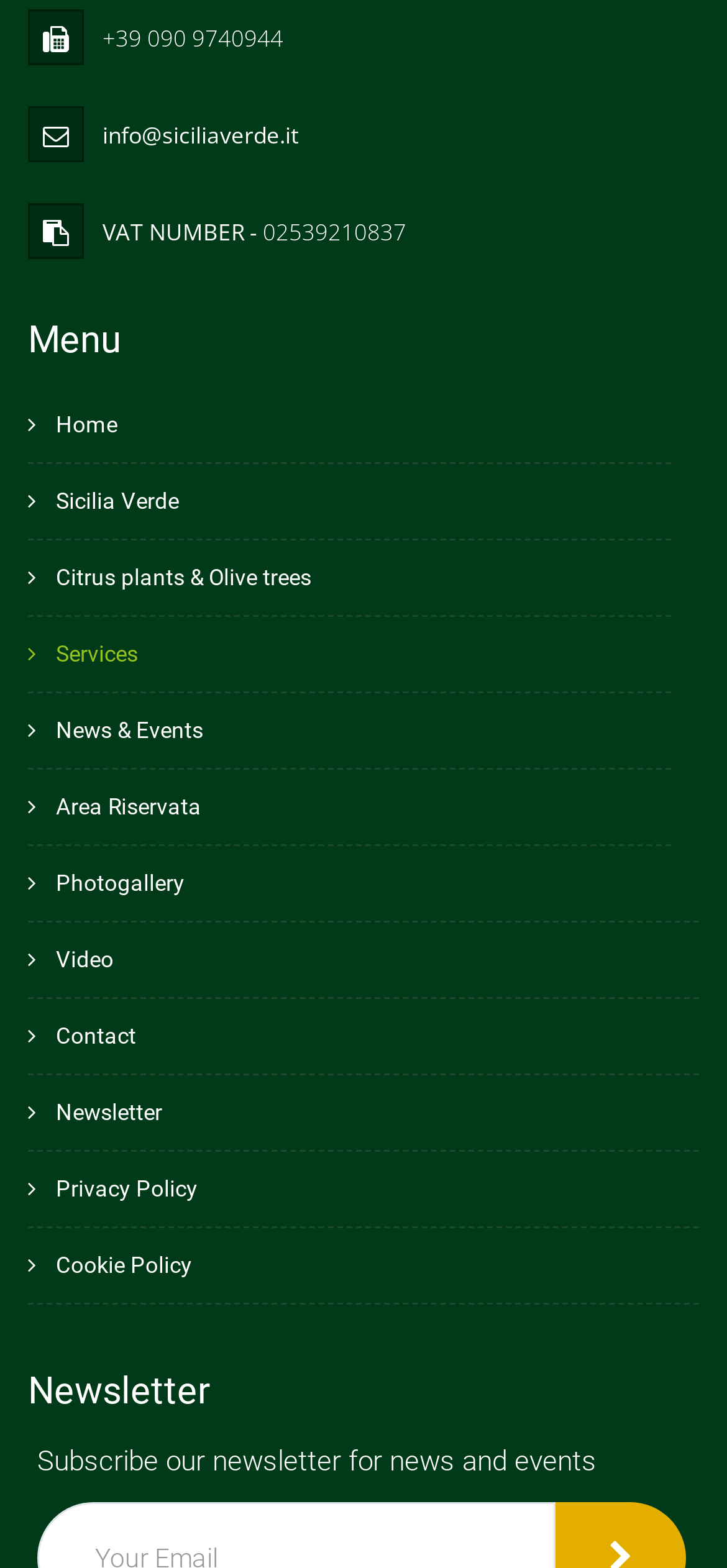How many policy links are there?
Answer the question with a detailed explanation, including all necessary information.

The policy links can be found at the bottom of the webpage, with the 'Privacy Policy' link element having the bounding box coordinates [0.077, 0.75, 0.272, 0.766] and the 'Cookie Policy' link element having the bounding box coordinates [0.077, 0.799, 0.264, 0.815]. There are 2 policy links in total.